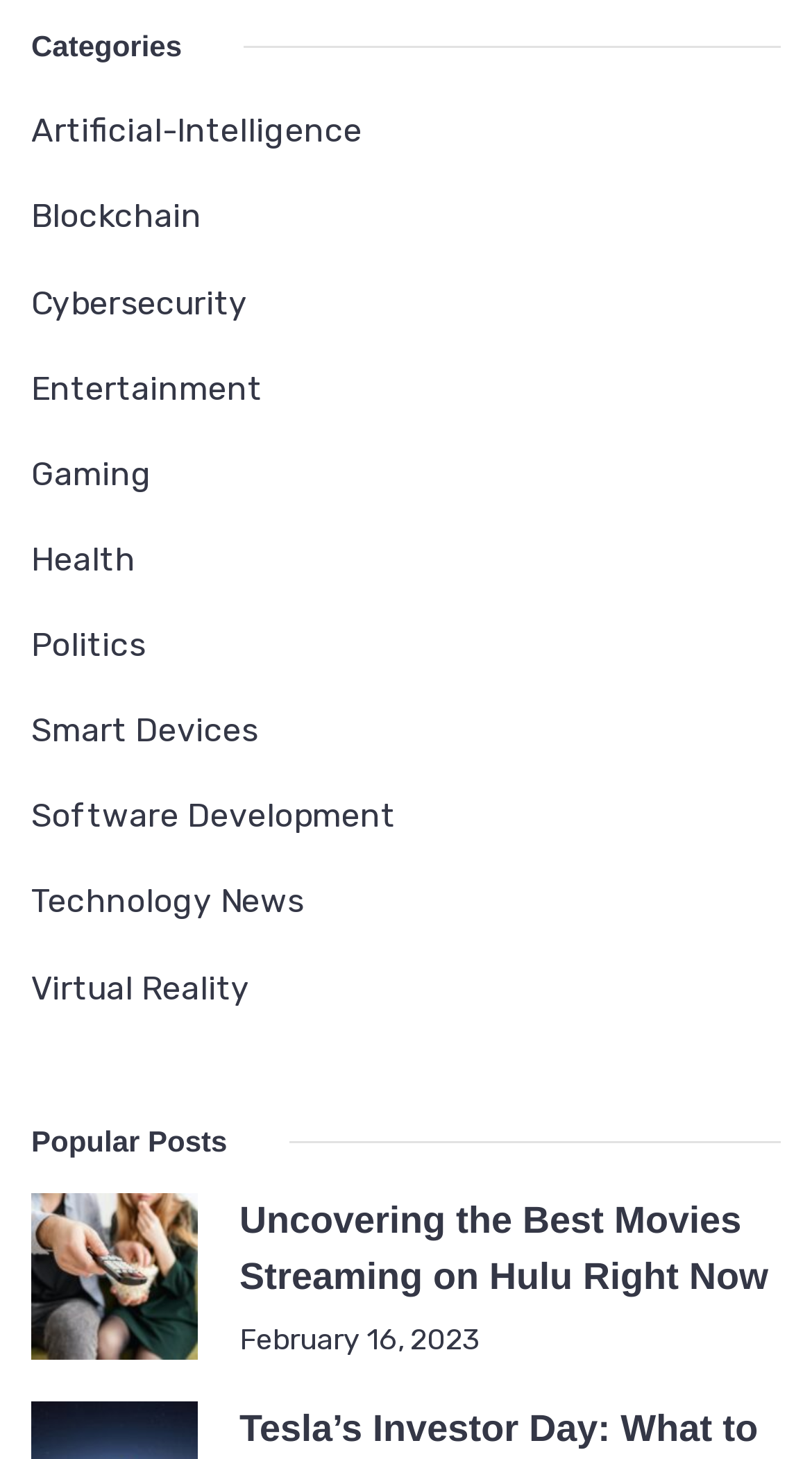Locate the bounding box coordinates of the UI element described by: "Virtual Reality". Provide the coordinates as four float numbers between 0 and 1, formatted as [left, top, right, bottom].

[0.038, 0.656, 0.308, 0.698]